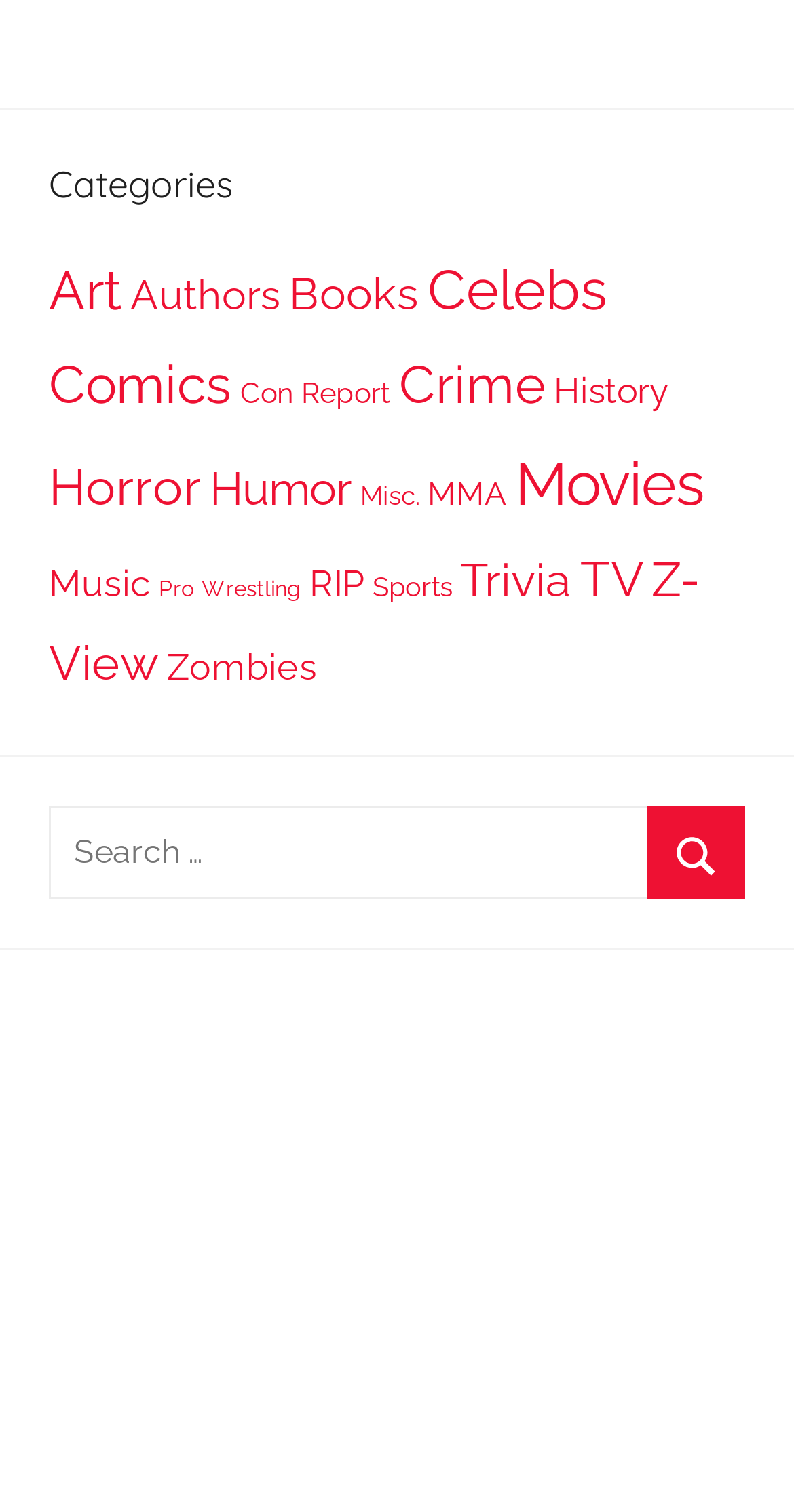Identify the bounding box coordinates for the UI element mentioned here: "Con Report". Provide the coordinates as four float values between 0 and 1, i.e., [left, top, right, bottom].

[0.303, 0.249, 0.492, 0.27]